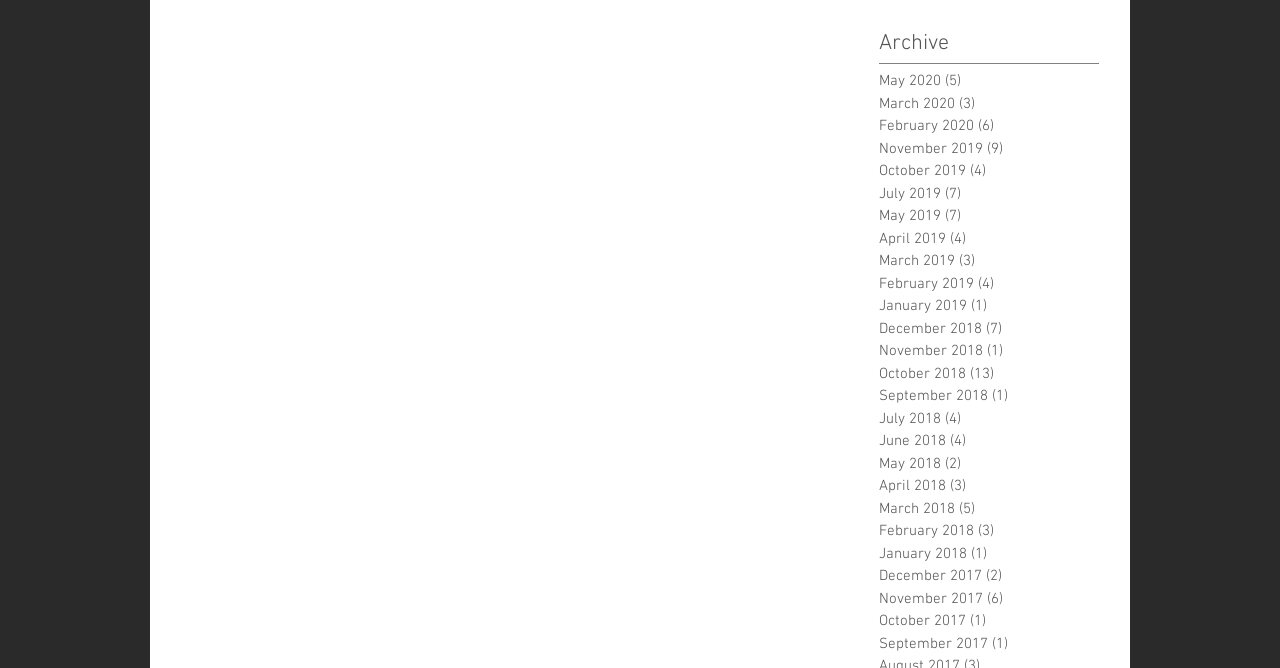How many posts are there in May 2020?
Answer the question in as much detail as possible.

The link element with the text 'May 2020 5 posts' indicates that there are 5 posts in May 2020.